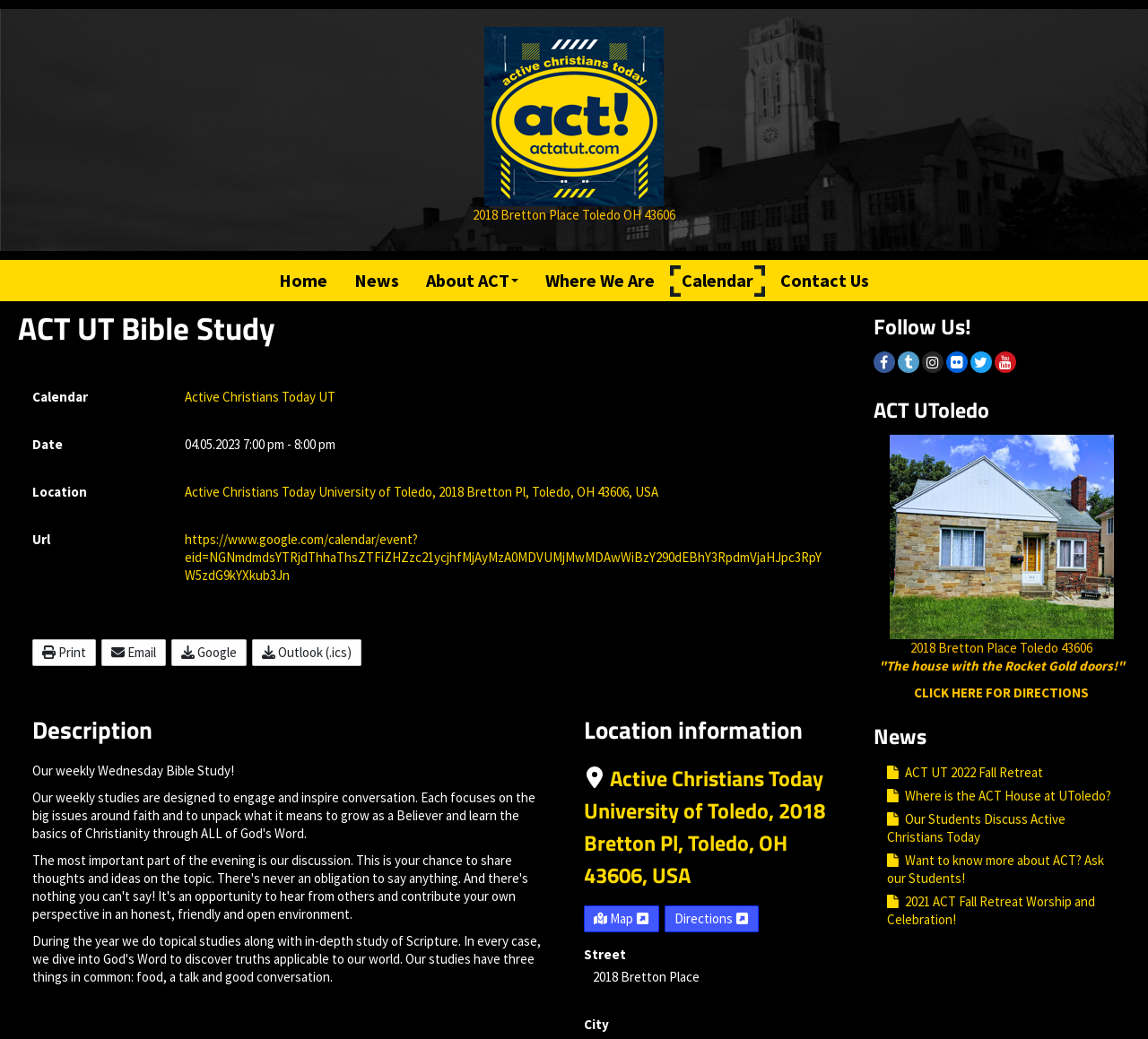Construct a comprehensive caption that outlines the webpage's structure and content.

The webpage is about ACT UT Bible Study, which is a weekly Wednesday Bible study event. At the top of the page, there is a large image that spans the entire width of the page. Below the image, there is a heading that displays the title of the event, "ACT UT Bible Study". 

To the right of the heading, there are several links to navigate to different sections of the website, including "Home", "News", "About ACT", "Where We Are", "Calendar", and "Contact Us". 

Below the navigation links, there are four sections of information about the event. The first section displays the calendar information, including the date and time of the event. The second section shows the location of the event, which is at Active Christians Today University of Toledo, 2018 Bretton Pl, Toledo, OH 43606, USA. The third section displays a URL related to the event. The fourth section has buttons to print, email, or add the event to Google or Outlook calendars.

Below these sections, there is a heading that says "Description", followed by a brief description of the event, which is a weekly Wednesday Bible study. 

On the right side of the page, there is a section with location information, including a map button and a directions button. Below this section, there is a list of social media links to follow ACT UToledo. 

Further down the page, there are several headings, including "ACT UToledo", "News", and a list of news articles with links to read more. The page also displays the address of the ACT House at UToledo, along with a quote and a link to get directions.